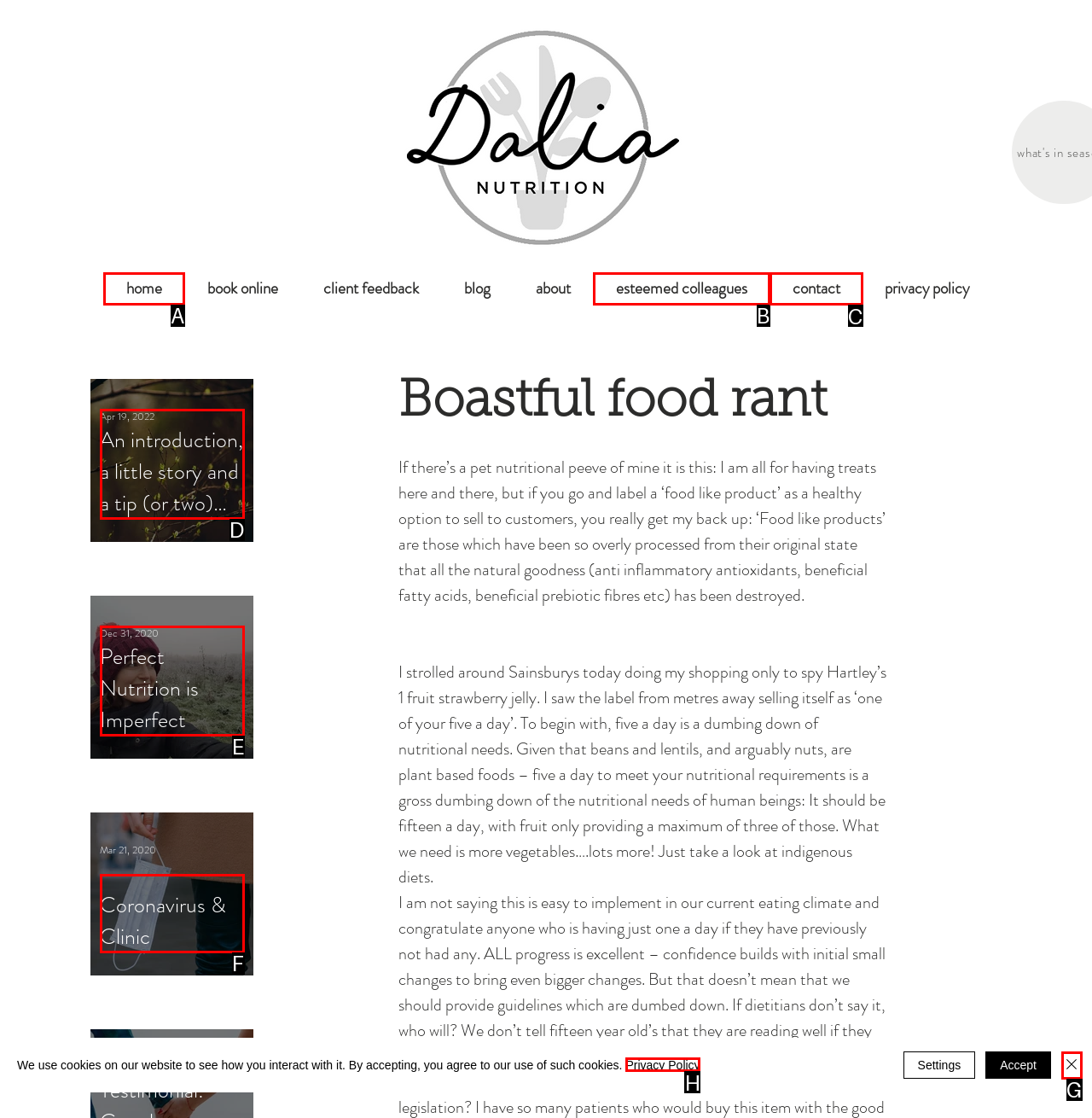Determine which UI element you should click to perform the task: Click the 'contact' link
Provide the letter of the correct option from the given choices directly.

C